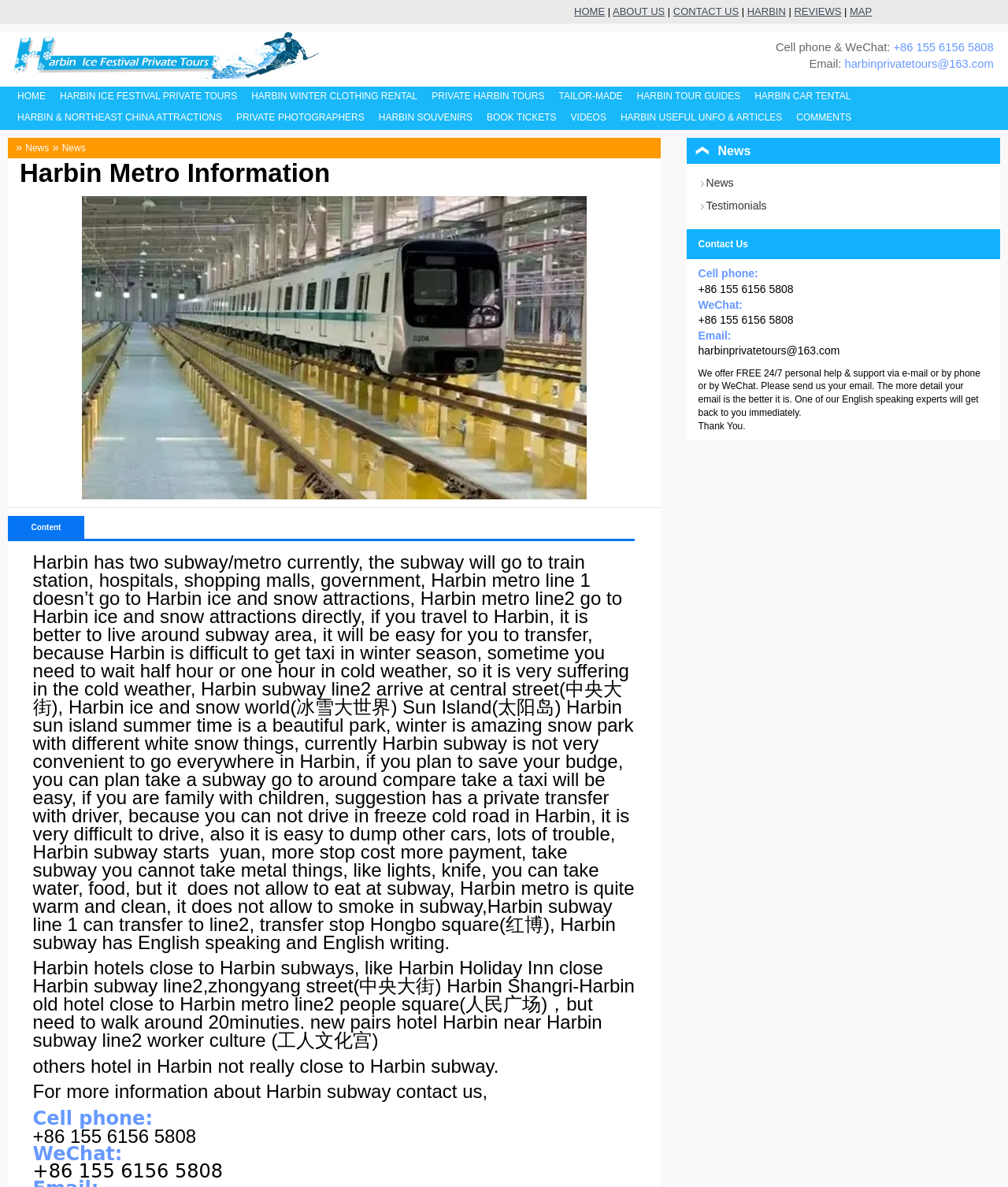Bounding box coordinates are specified in the format (top-left x, top-left y, bottom-right x, bottom-right y). All values are floating point numbers bounded between 0 and 1. Please provide the bounding box coordinate of the region this sentence describes: HARBIN

[0.741, 0.005, 0.78, 0.015]